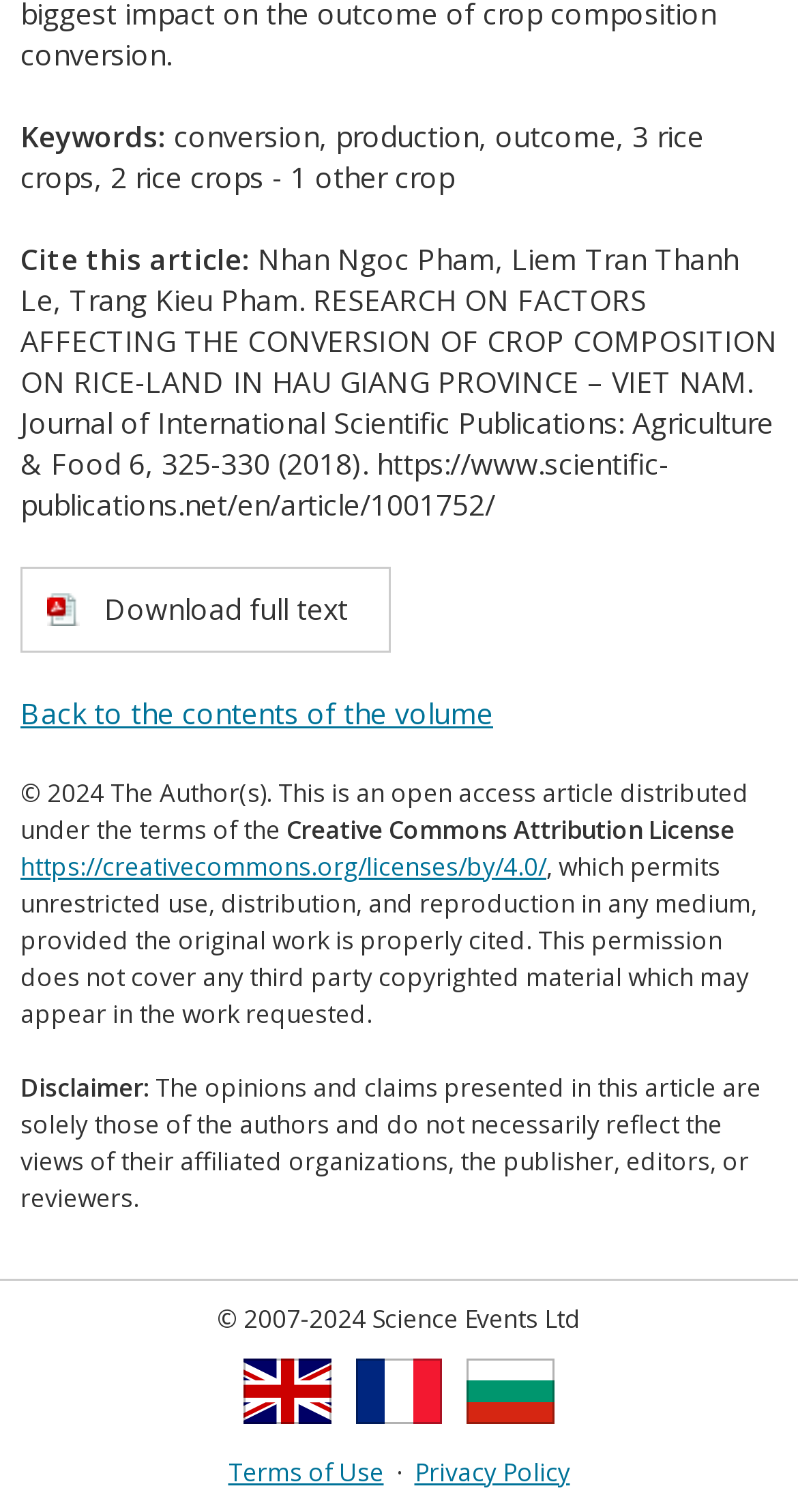Given the element description: "Privacy Policy", predict the bounding box coordinates of the UI element it refers to, using four float numbers between 0 and 1, i.e., [left, top, right, bottom].

[0.519, 0.962, 0.714, 0.985]